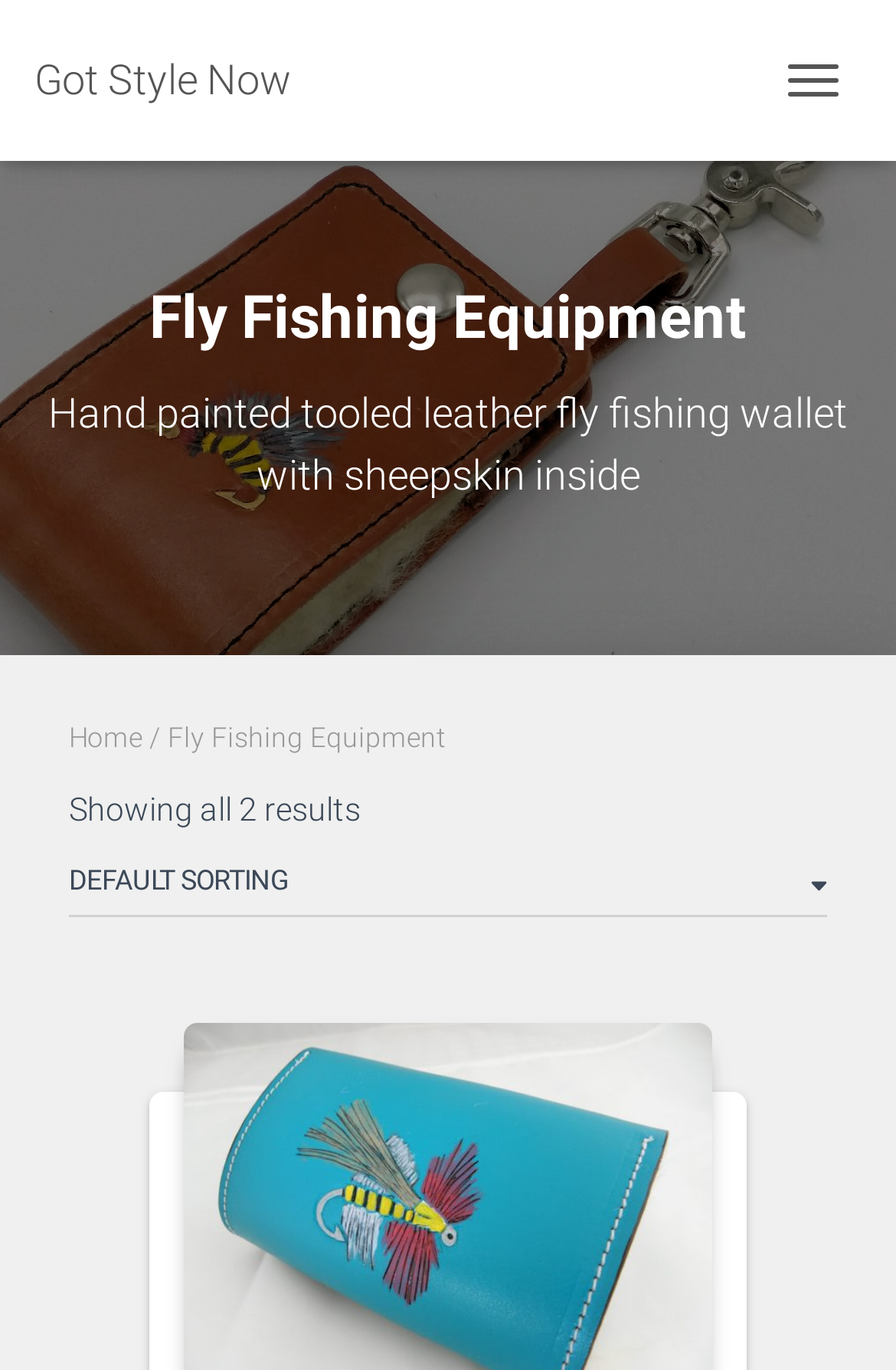Examine the image carefully and respond to the question with a detailed answer: 
What is the current navigation path?

I found this by examining the breadcrumb navigation element, which shows the current path as 'Home / Fly Fishing Equipment'.